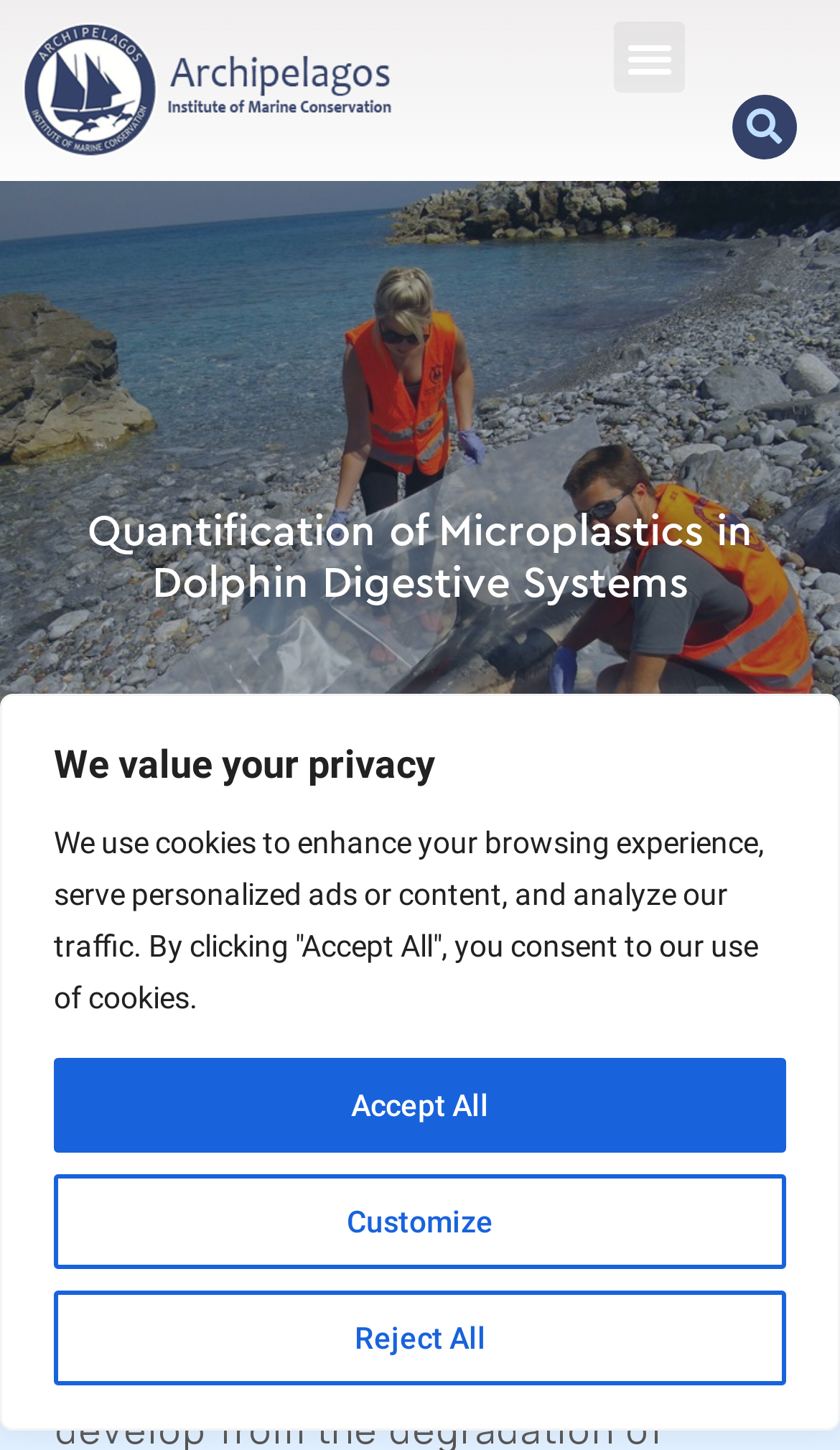Examine the image carefully and respond to the question with a detailed answer: 
What type of content is the website focused on?

The website is focused on the quantification of microplastics in dolphin digestive systems, as indicated by the main heading on the webpage.